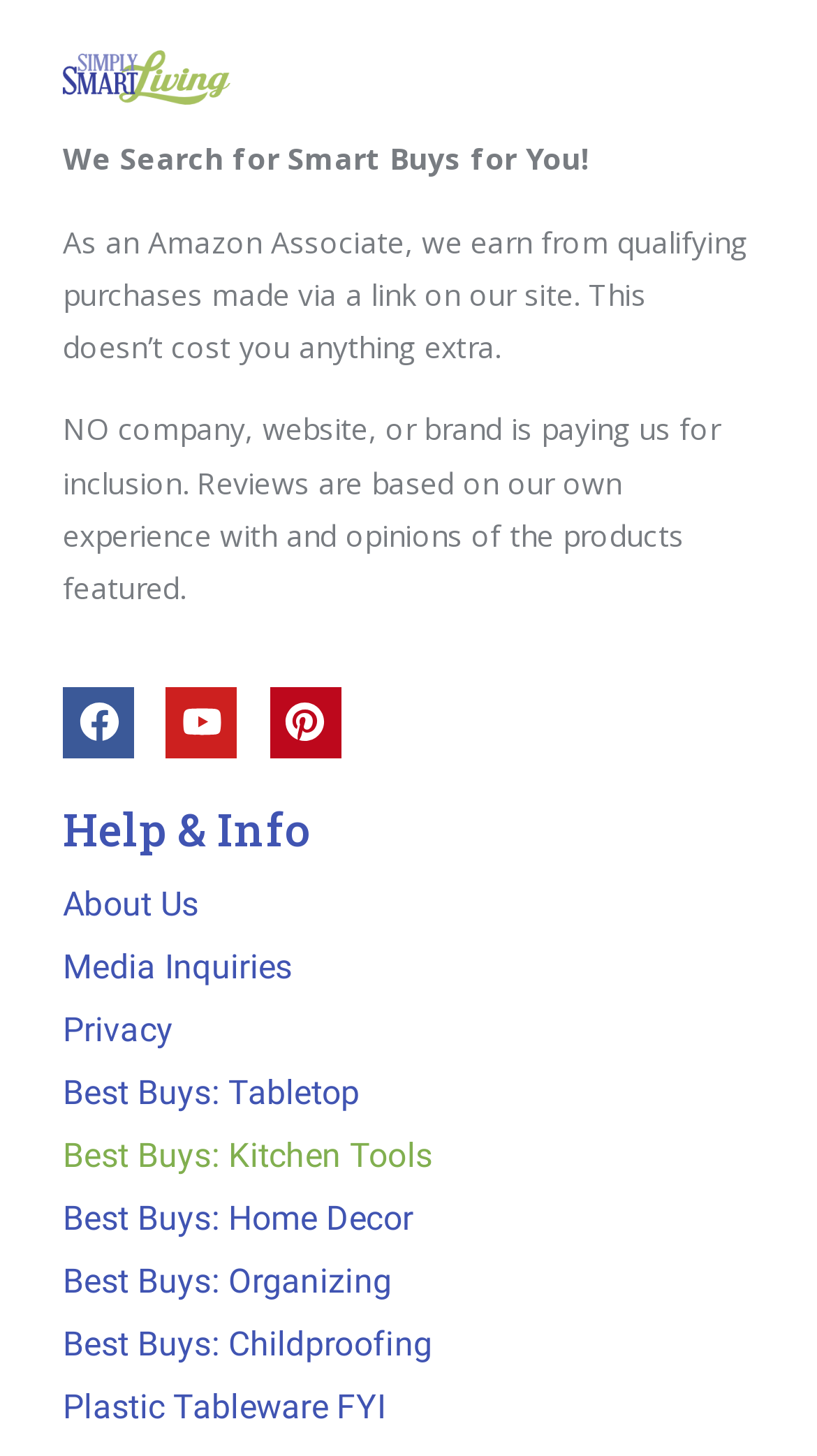What categories of products are reviewed?
Please answer the question with as much detail as possible using the screenshot.

The website reviews products in five categories: Tabletop, Kitchen Tools, Home Decor, Organizing, and Childproofing. These categories are listed as links under the 'Best Buys' section.